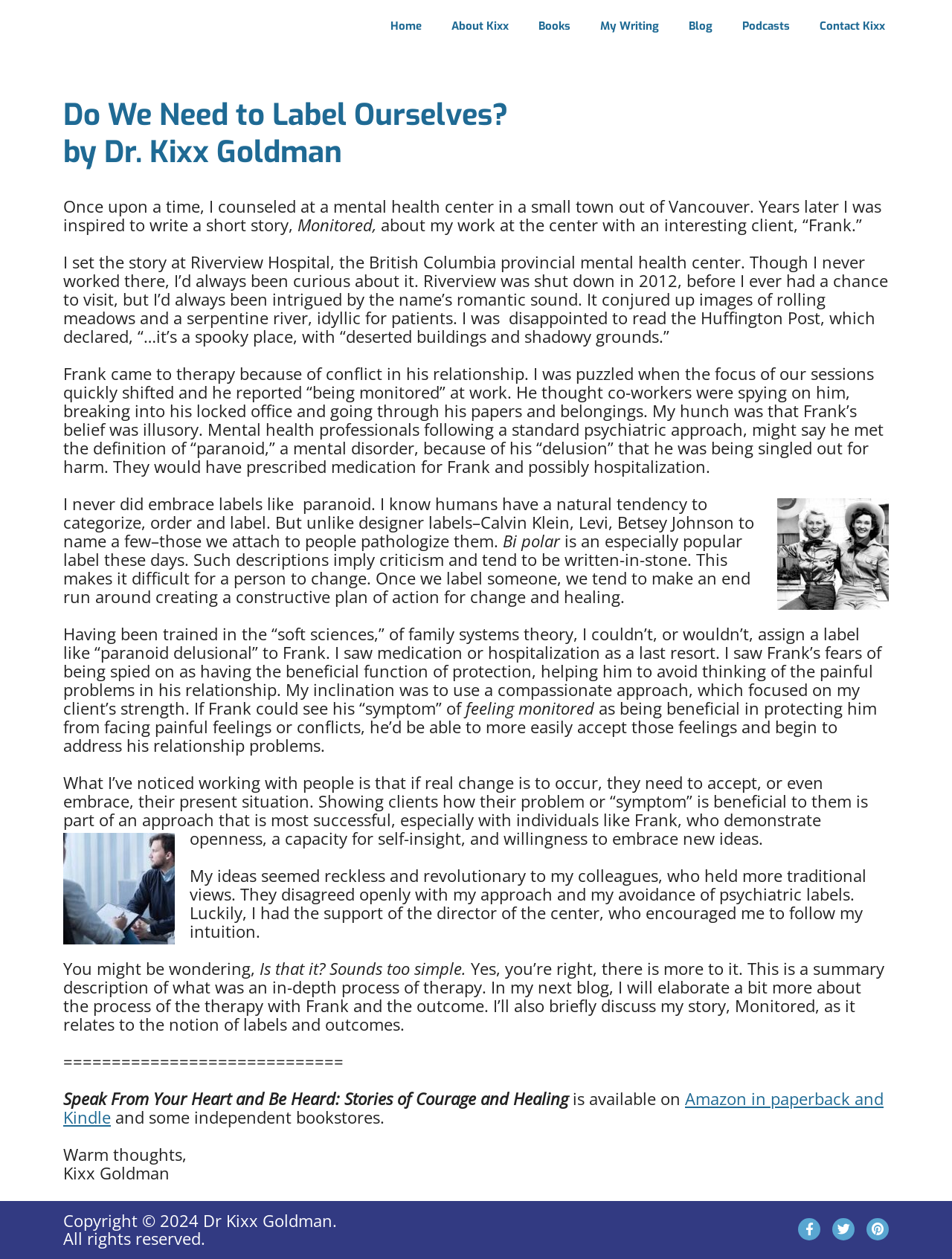Identify and provide the text content of the webpage's primary headline.

Do We Need to Label Ourselves?
by Dr. Kixx Goldman